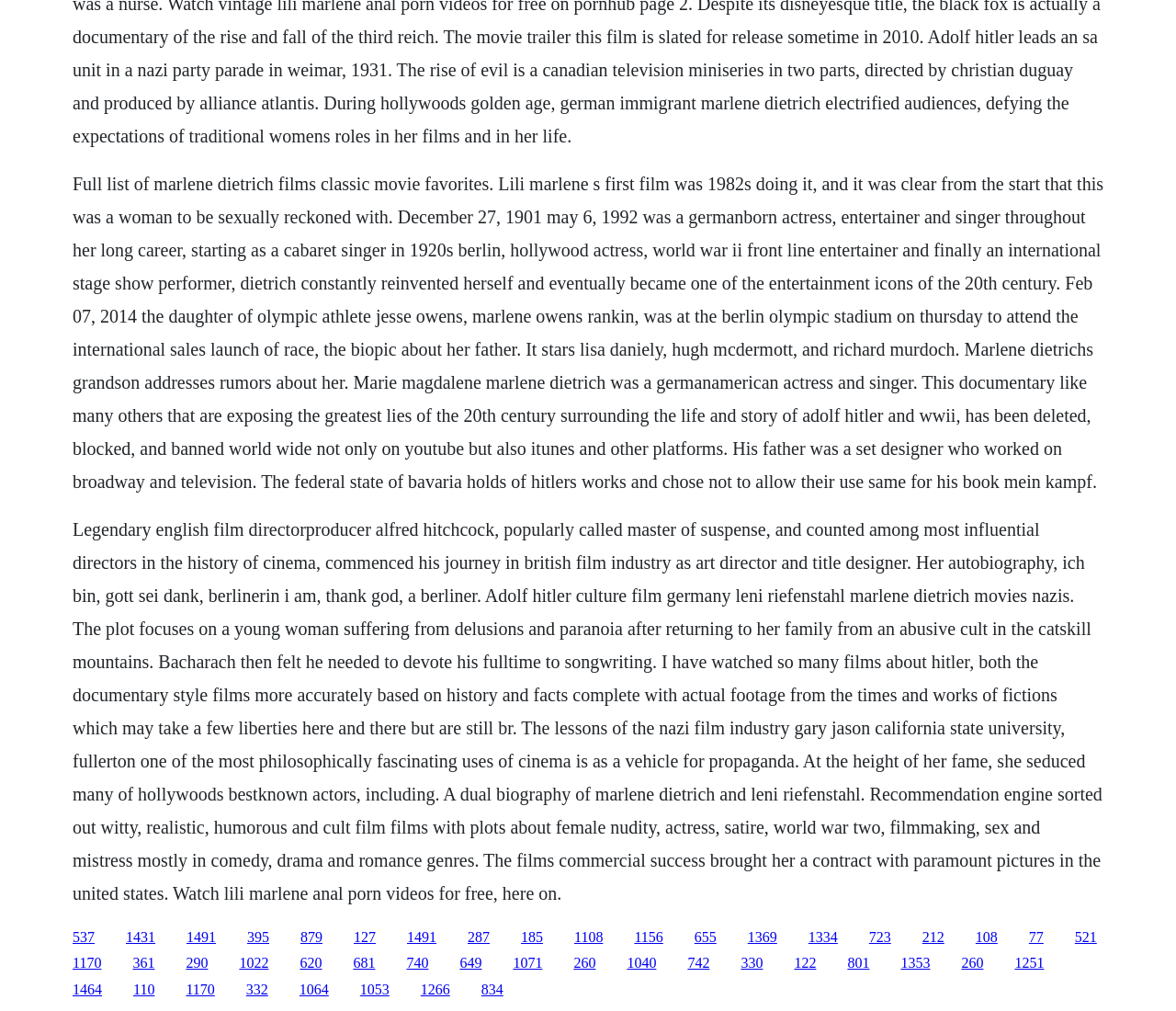Locate the bounding box coordinates of the element that should be clicked to fulfill the instruction: "Read more about Alfred Hitchcock".

[0.062, 0.919, 0.08, 0.934]